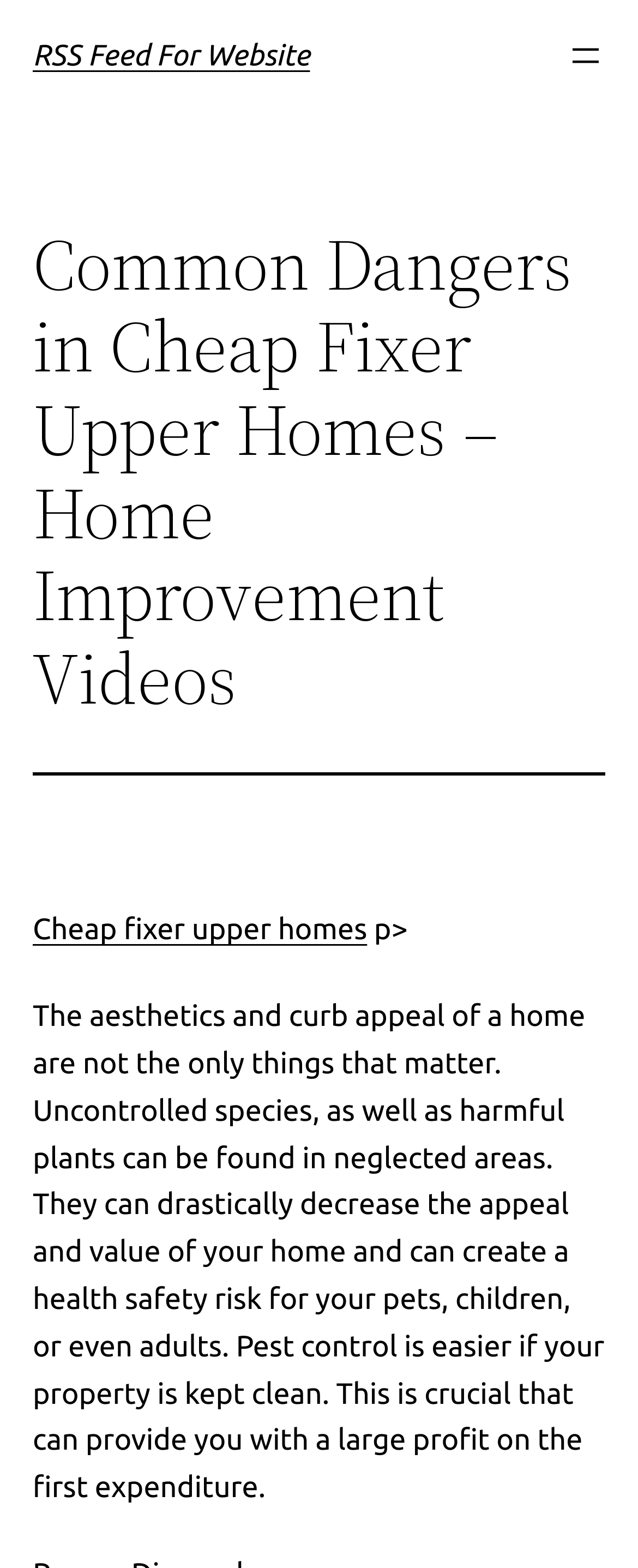Based on the description "RSS Feed For Website", find the bounding box of the specified UI element.

[0.051, 0.025, 0.486, 0.046]